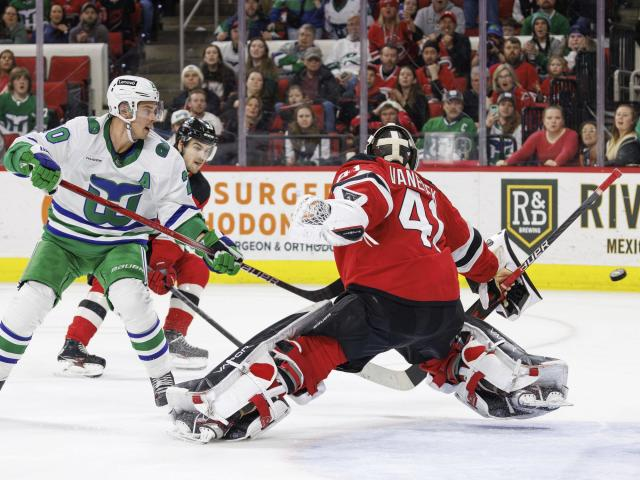Describe the image in great detail, covering all key points.

In an intense NHL match, the Carolina Hurricanes faced off against the New Jersey Devils, showcasing high-stakes action that culminated in a dramatic game-winning moment. The image captures a crucial play where a Hurricane player, wearing a vibrant green and blue jersey, skillfully navigates past defenders as he approaches the net. In the foreground, the Devils' goalie, sporting a striking red uniform and donning a protective mask, prepares to make a critical save. The dynamic movement and focused expressions of the players illustrate the competitive spirit of the game. Fans in the background add to the electric atmosphere, visibly engaged in the thrilling contest, as the Hurricanes ultimately claimed a 1-0 victory with Sebastian Aho scoring the decisive goal in overtime.